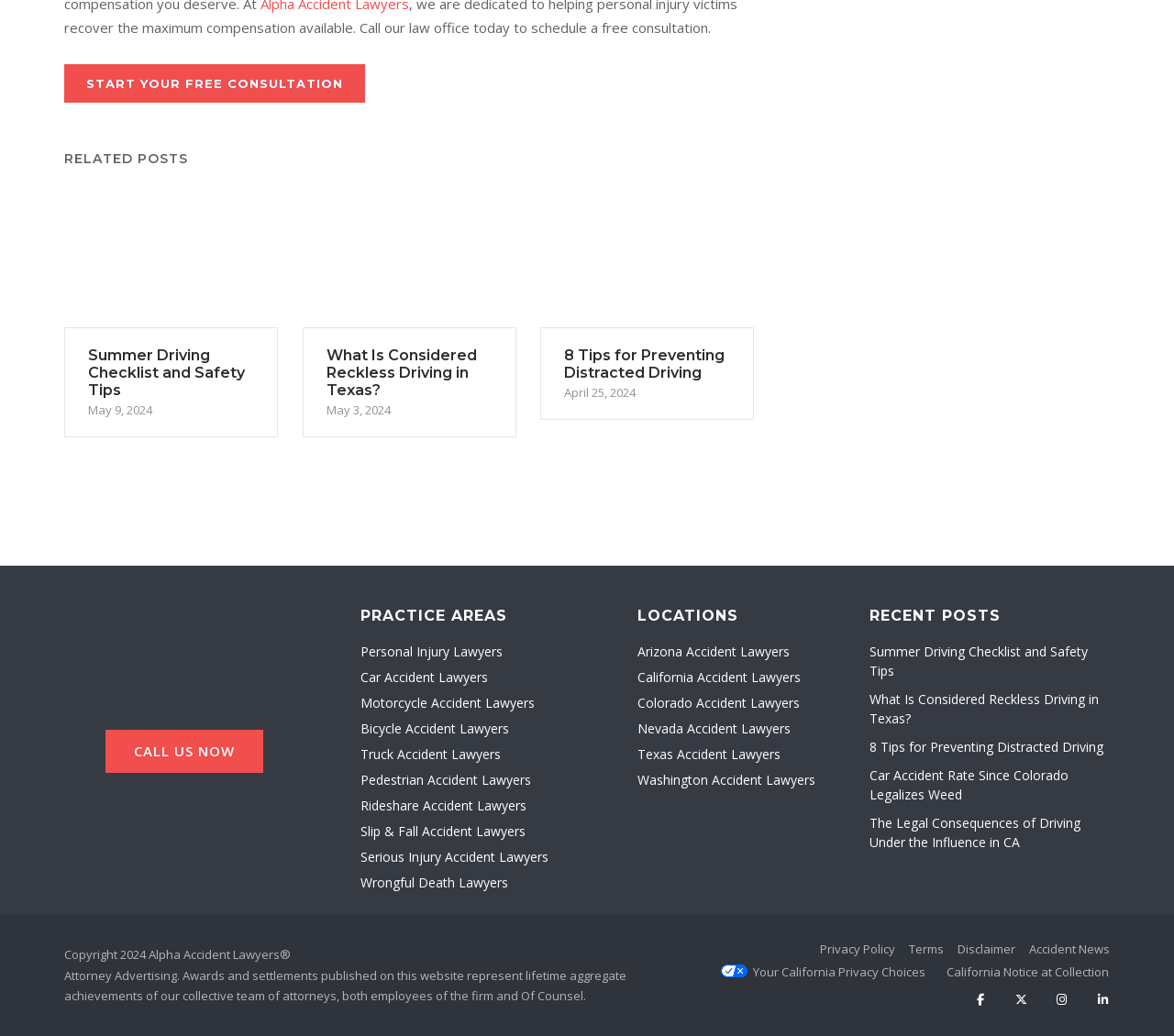Please identify the bounding box coordinates of the element on the webpage that should be clicked to follow this instruction: "Go to Home page". The bounding box coordinates should be given as four float numbers between 0 and 1, formatted as [left, top, right, bottom].

None